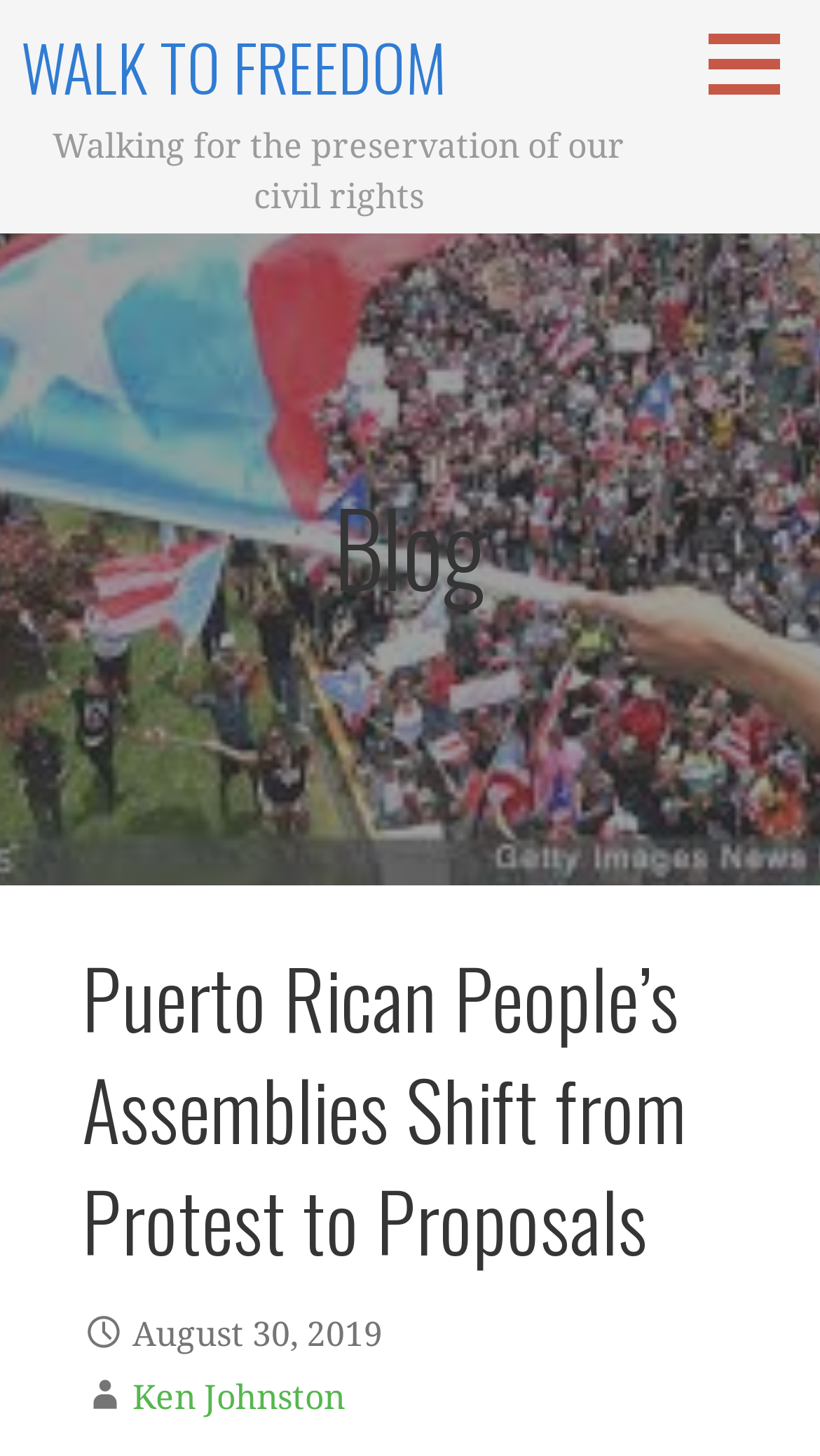What is the main topic of the article? From the image, respond with a single word or brief phrase.

Puerto Rican People’s Assemblies